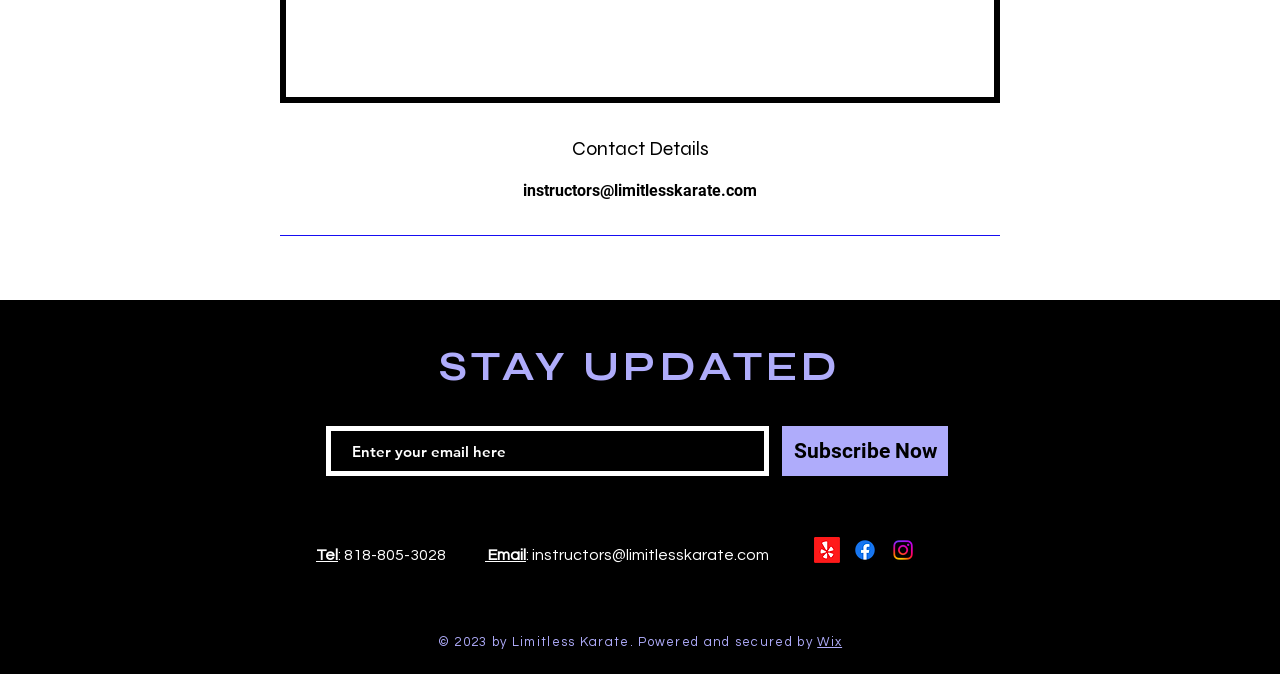Determine the bounding box for the described HTML element: "Subscribe Now". Ensure the coordinates are four float numbers between 0 and 1 in the format [left, top, right, bottom].

[0.611, 0.633, 0.741, 0.707]